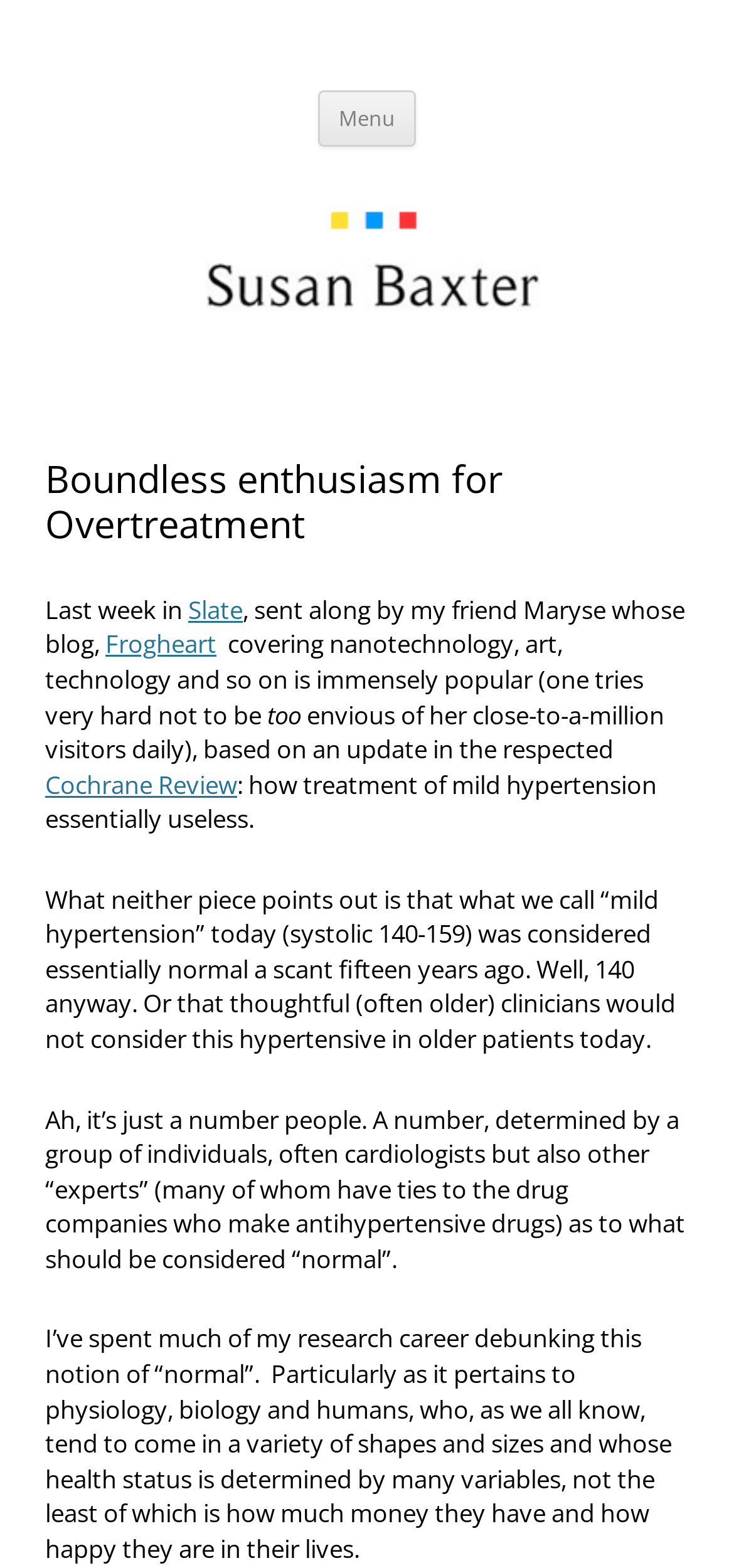What is the author's name?
Using the details shown in the screenshot, provide a comprehensive answer to the question.

The author's name is mentioned in the heading 'Susan Baxter' which is a link and also a part of the header as non-landmark element.